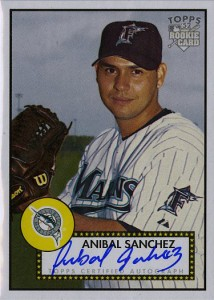Detail the scene shown in the image extensively.

This image features a baseball card of Anibal Sanchez, showcasing him in a classic pose as he dons a white jersey with a blue and black design, representative of the minor league team he played for. Sanchez is photographed holding a glove, embodying the spirit of a determined pitcher. Prominently displayed on the card are the words "ANIBAL SANCHEZ" and an autograph that adds a personal touch and authenticity. The card is part of the Topps '52 rookie card series, signifying its collectible nature and historical value. This particular card connects to a broader narrative within baseball history, highlighting Sanchez's journey from being a promising prospect to becoming a significant player. The background includes details of the ballpark setting, further enriching the context of this treasured memorabilia.